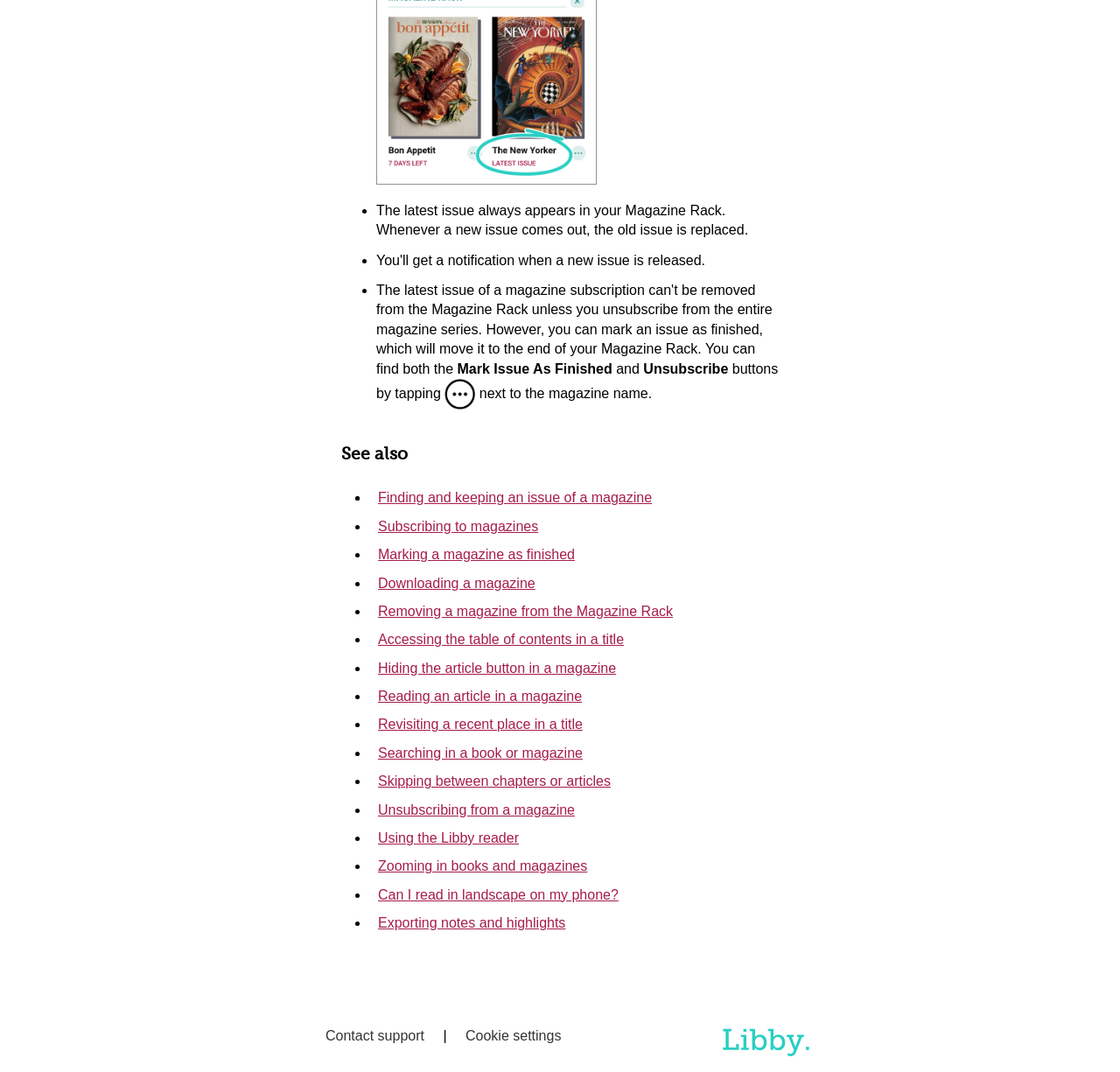Please pinpoint the bounding box coordinates for the region I should click to adhere to this instruction: "Unsubscribe".

[0.574, 0.337, 0.65, 0.351]